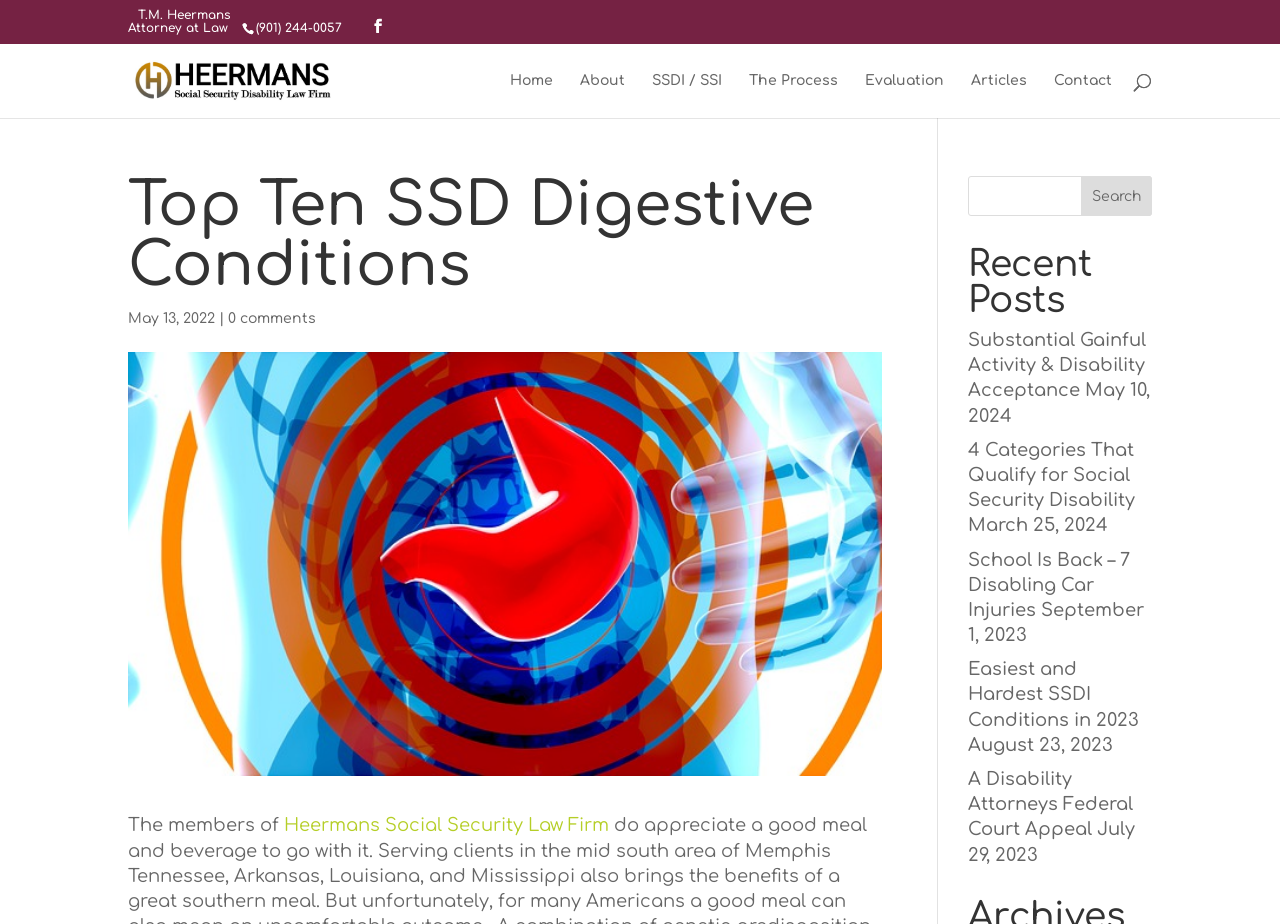Locate the bounding box coordinates of the clickable region to complete the following instruction: "Check Privacy."

None